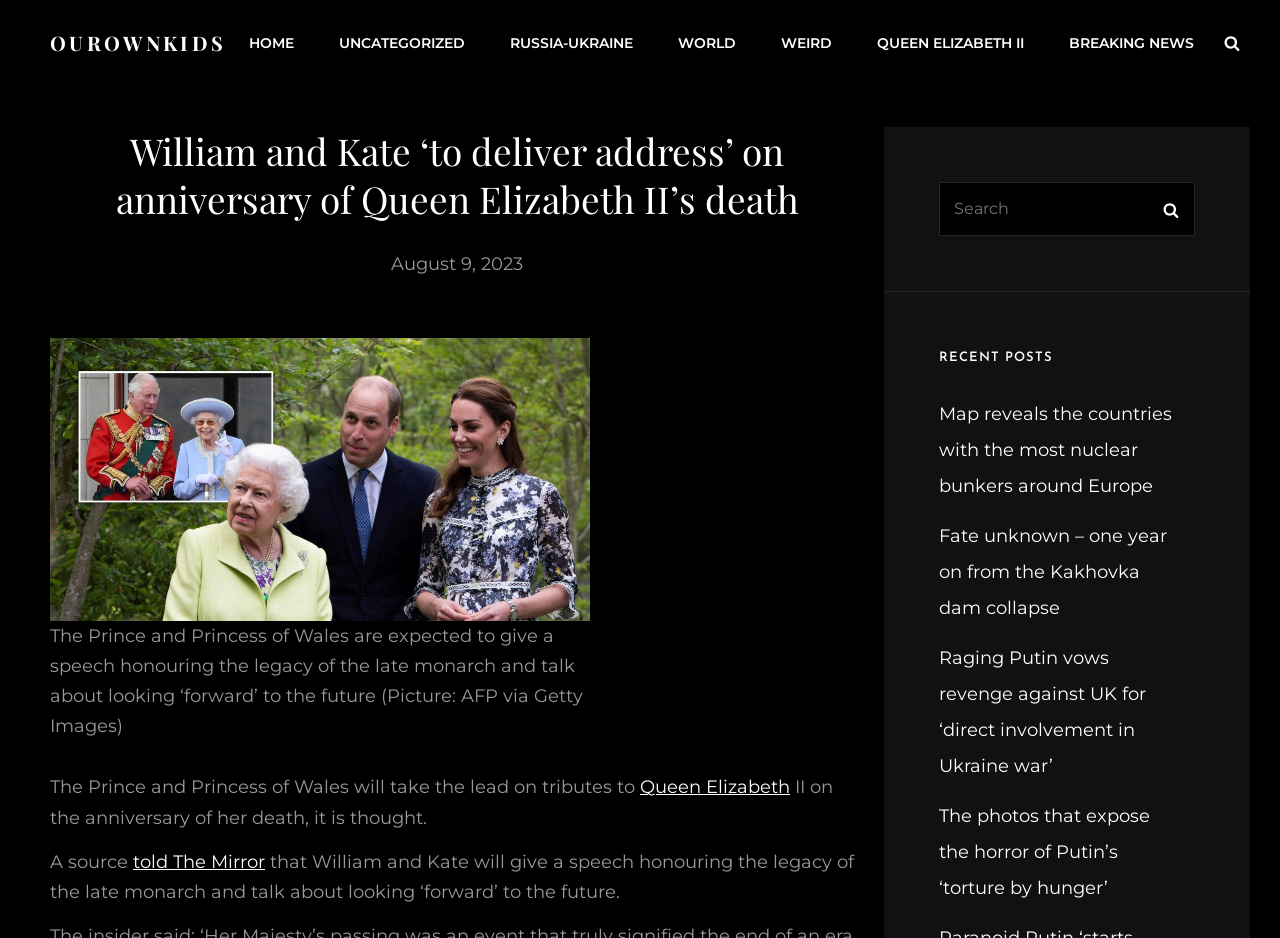Show the bounding box coordinates for the element that needs to be clicked to execute the following instruction: "View recent post about Map reveals the countries with the most nuclear bunkers around Europe". Provide the coordinates in the form of four float numbers between 0 and 1, i.e., [left, top, right, bottom].

[0.734, 0.43, 0.916, 0.53]